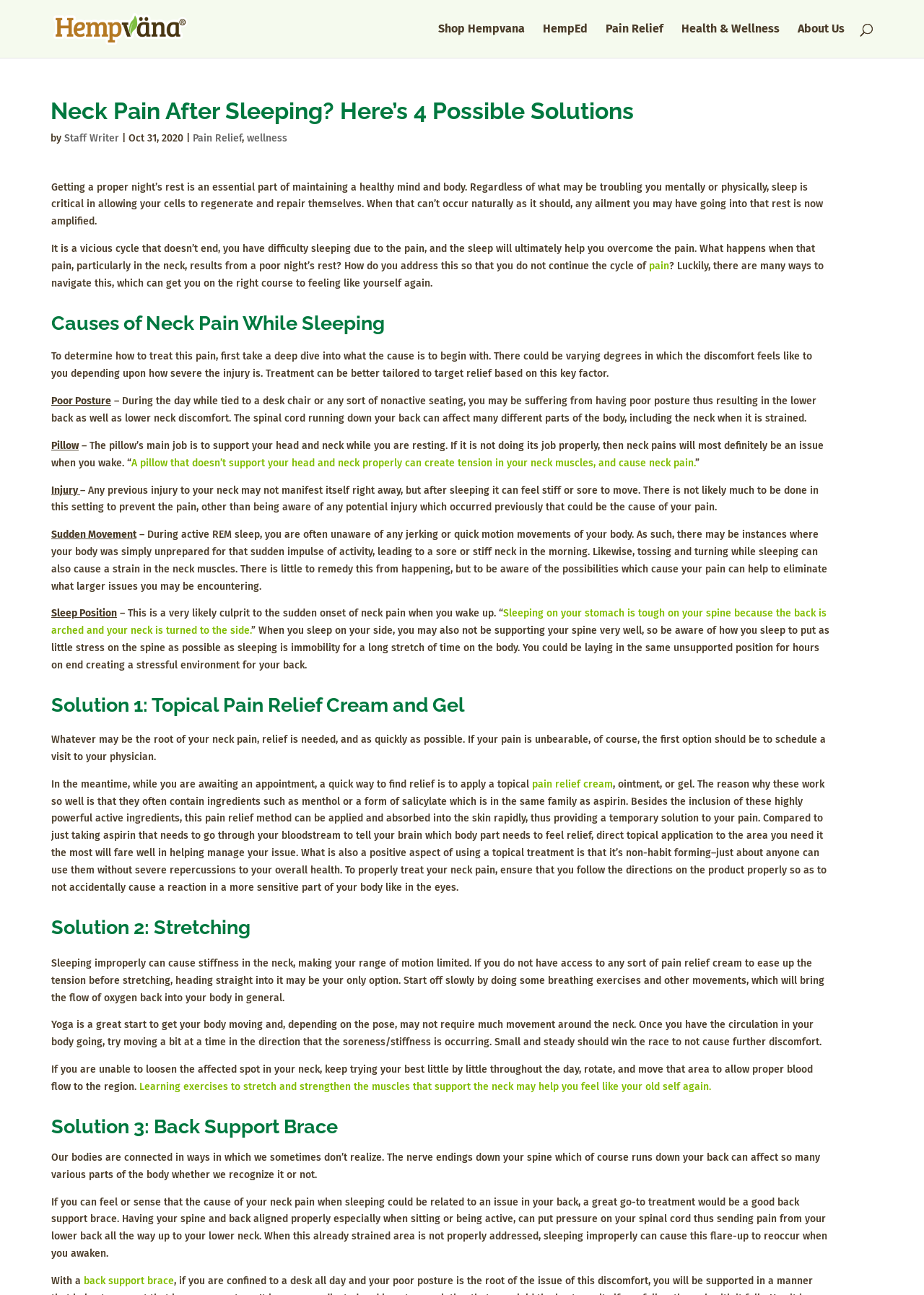Determine the heading of the webpage and extract its text content.

Neck Pain After Sleeping? Here’s 4 Possible Solutions